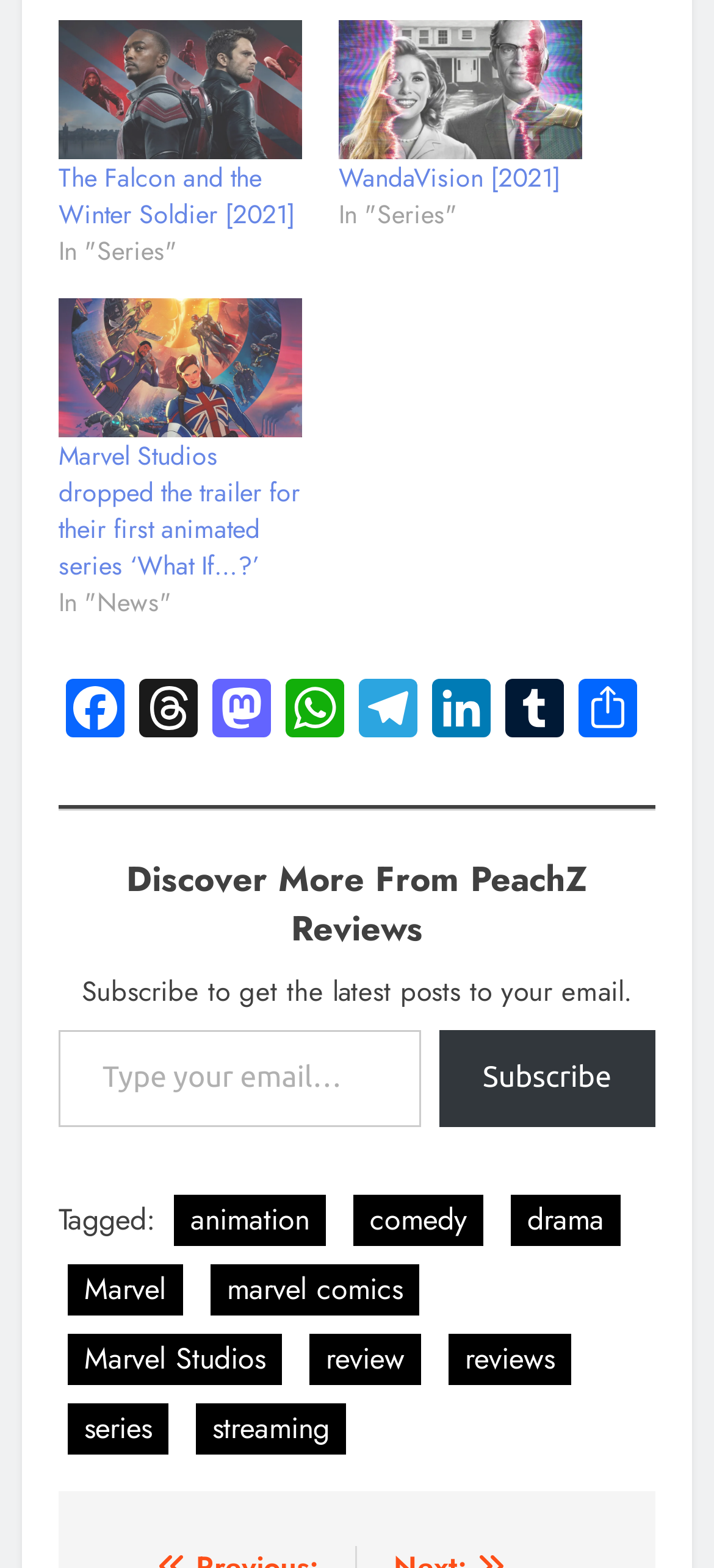Reply to the question with a single word or phrase:
How many social media links are available?

8